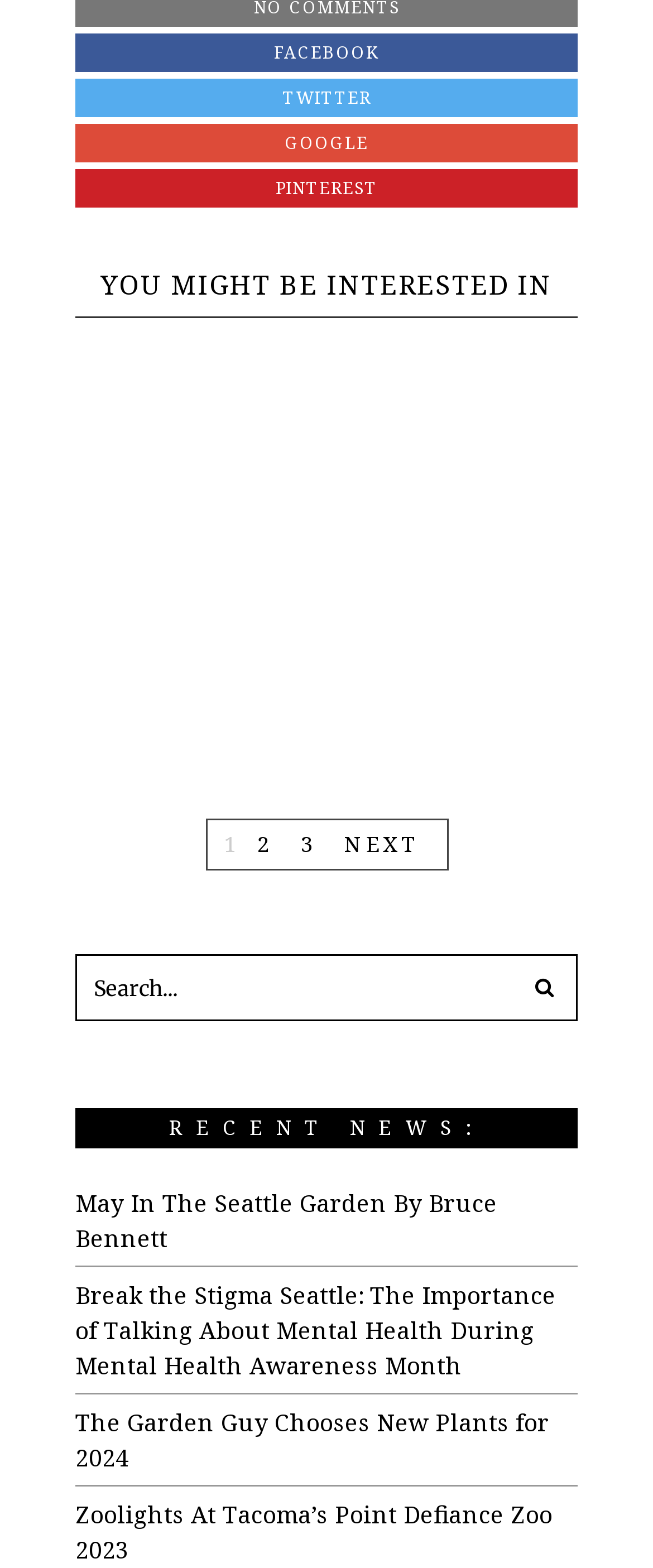What is the content of the figure with the link 'Senator Maria Cantwell'?
Please give a well-detailed answer to the question.

The figure with the link 'Senator Maria Cantwell' has an image with the same description, which suggests that the content of the figure is a photo of Senator Maria Cantwell.